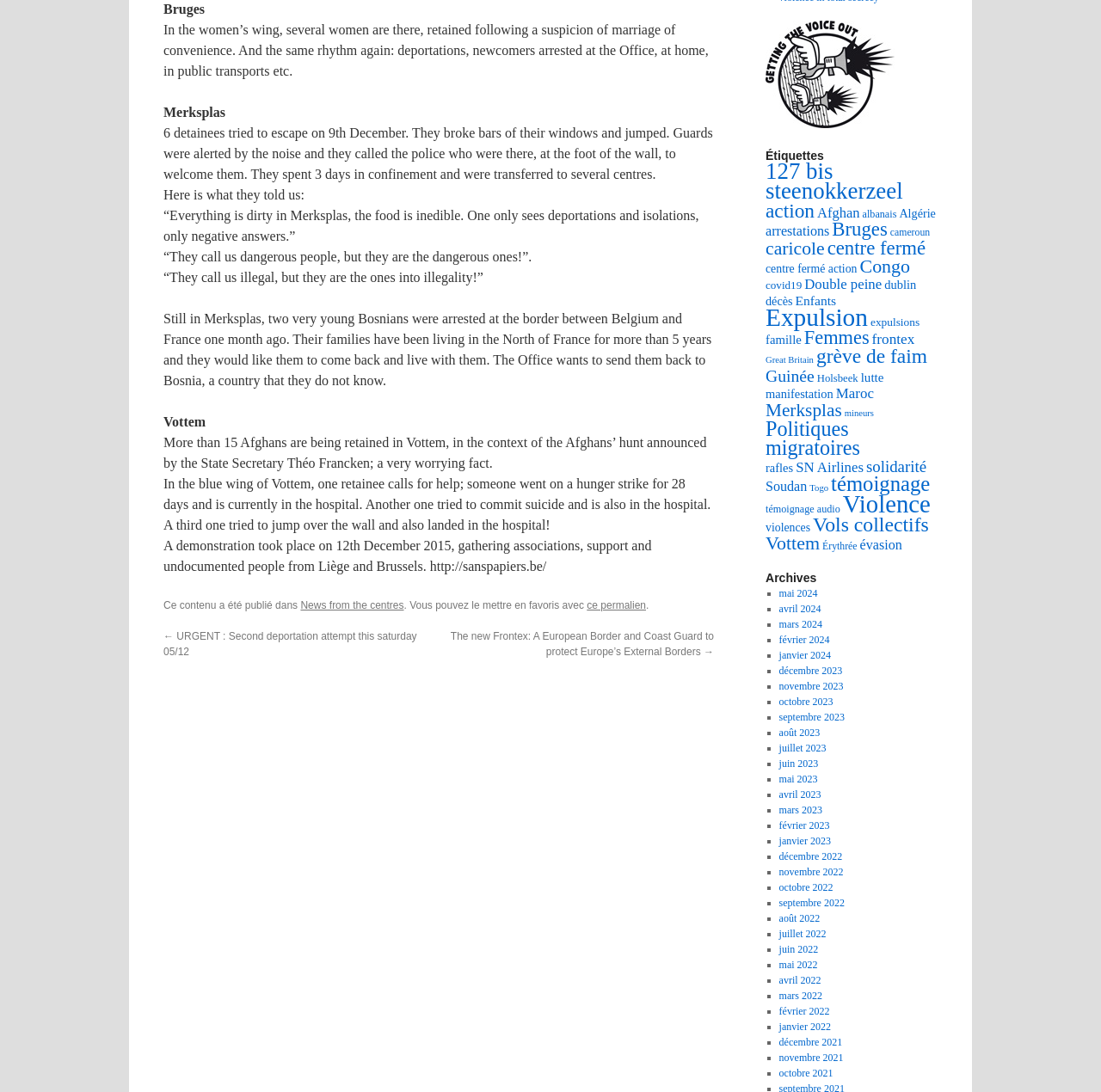How many Afghans are being retained in Vottem?
Answer the question in as much detail as possible.

The answer can be found in the StaticText element with the text 'More than 15 Afghans are being retained in Vottem...' at the middle of the webpage. It is mentioned in the context of the Afghans’ hunt announced by the State Secretary Théo Francken.